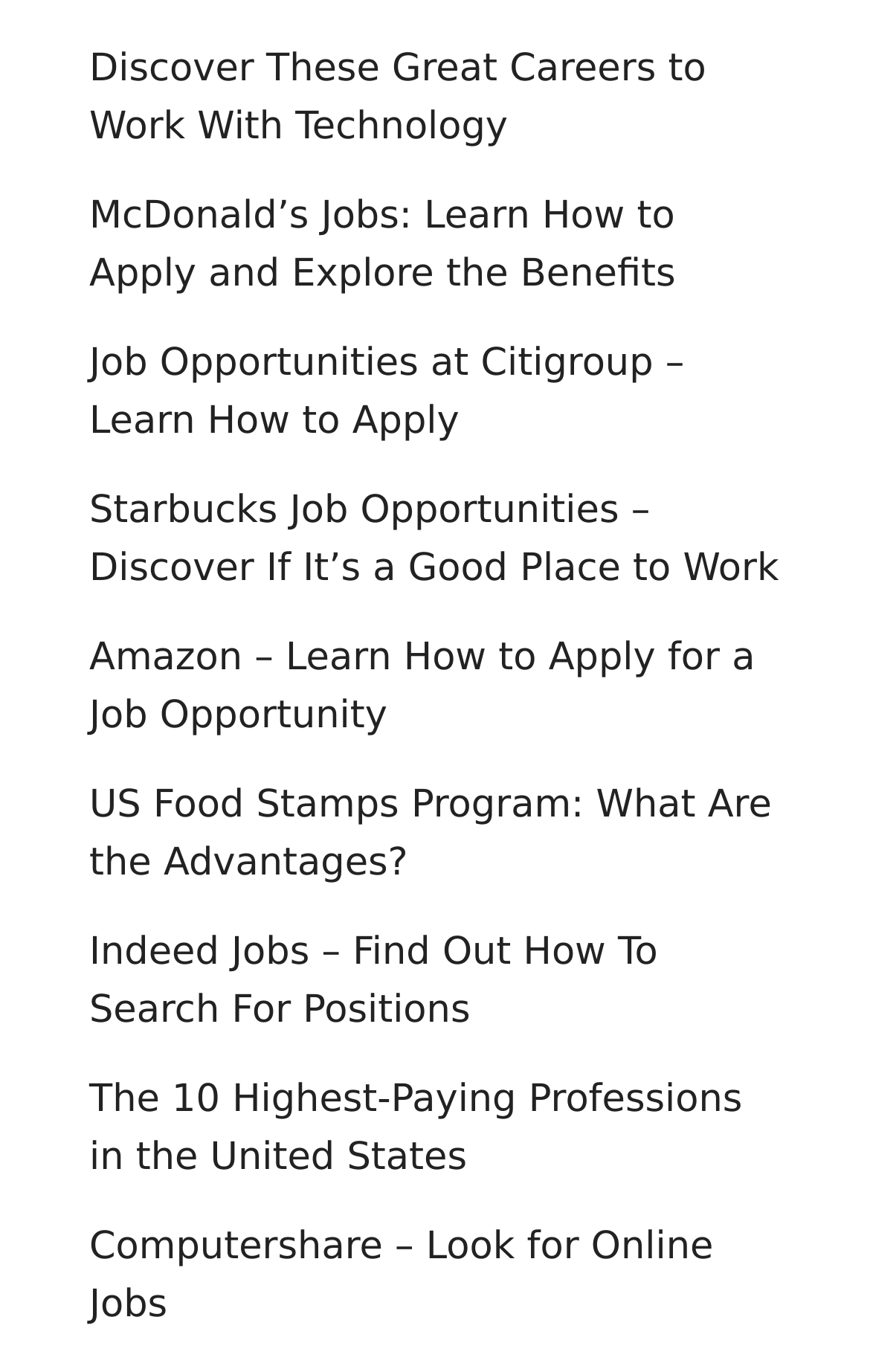Refer to the image and provide an in-depth answer to the question:
How many job-related links are on this page?

I counted the number of links on the page that are related to jobs, such as 'Discover These Great Careers to Work With Technology', 'McDonald’s Jobs: Learn How to Apply and Explore the Benefits', and so on. There are 9 links in total.